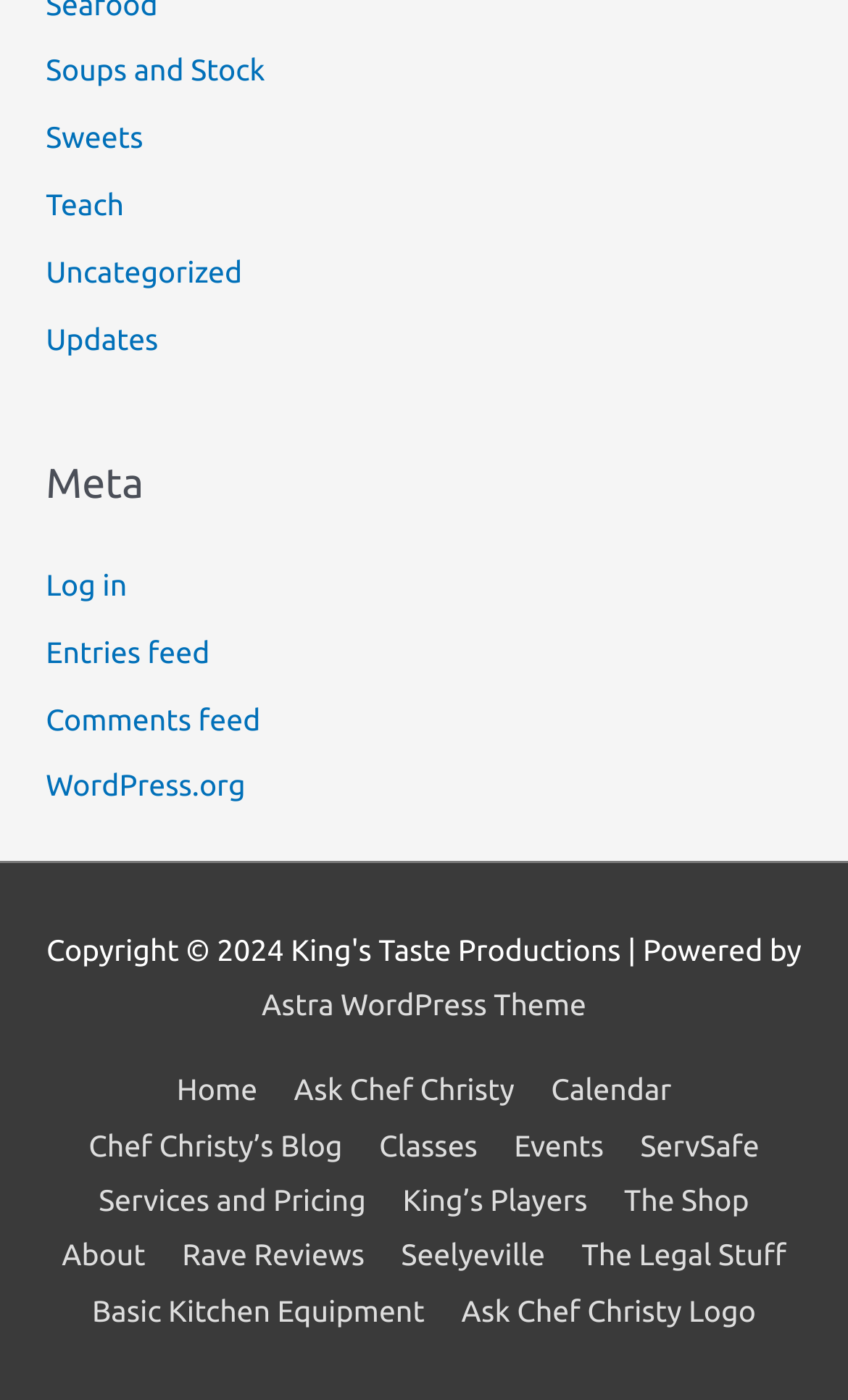Please identify the bounding box coordinates of the element's region that I should click in order to complete the following instruction: "Go to the Shop". The bounding box coordinates consist of four float numbers between 0 and 1, i.e., [left, top, right, bottom].

[0.718, 0.845, 0.901, 0.87]